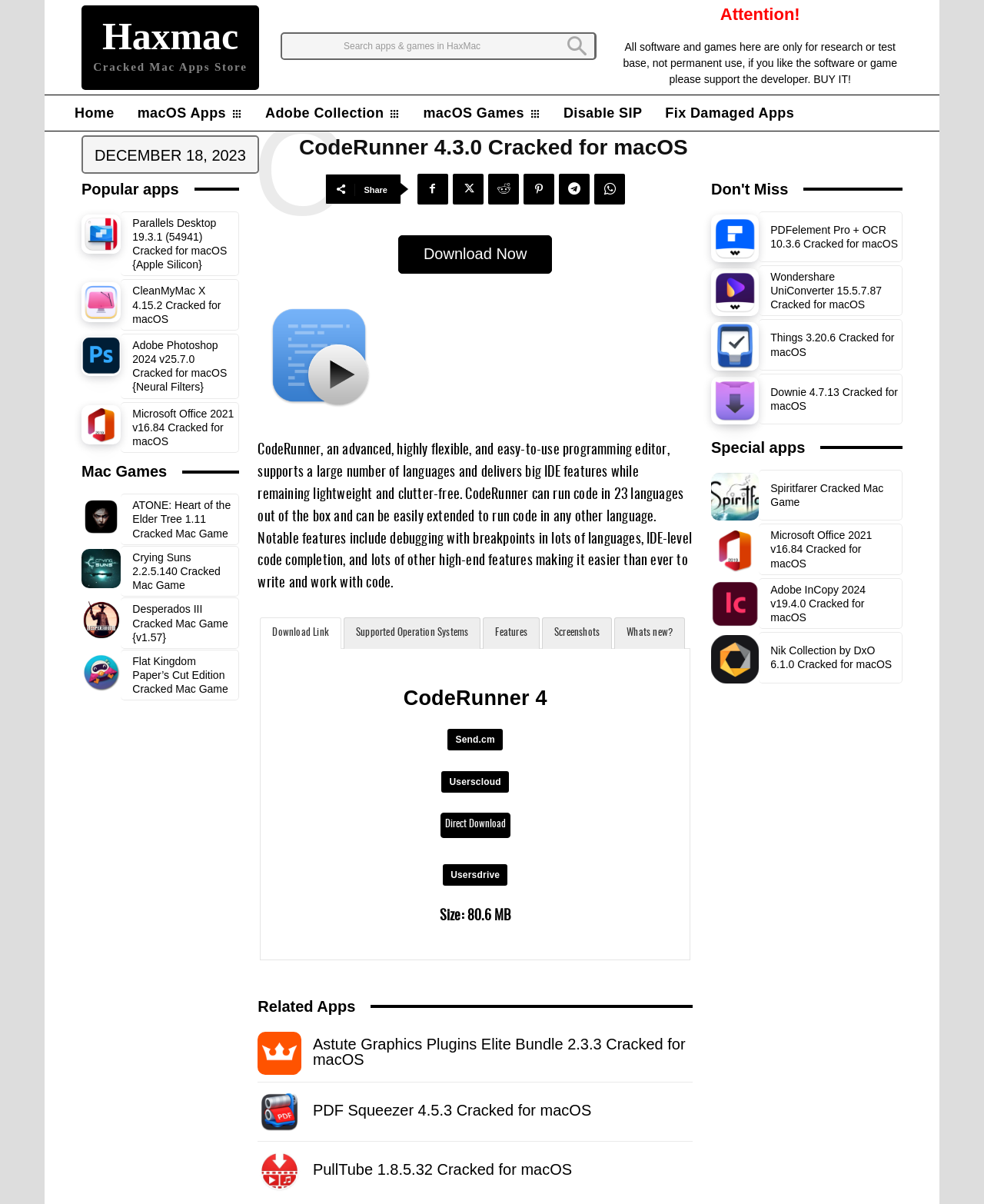Give a detailed account of the webpage's layout and content.

This webpage is about CodeRunner 4.3.0, a programming editor for macOS. At the top, there is a search bar with a "Search" button, accompanied by a heading "Attention!" and a paragraph of text warning users about the software and games on the site. Below this, there are several links to different sections of the site, including "Home", "macOS Apps", "Adobe Collection", "macOS Games", and "Disable SIP".

The main content of the page is about CodeRunner 4.3.0, with a heading and a brief description of the software. There is also an image of the CodeRunner 4 logo. The description highlights the software's features, including its ability to run code in 23 languages, debugging with breakpoints, and IDE-level code completion.

Below the description, there are several links to download the software, including "Download Now" and "Direct Download" buttons. There are also links to different file hosting sites, such as Send.cm, Userscloud, and Usersdrive. Additionally, there is information about the software's size, 80.6 MB.

The page also features a section for "Related Apps", which lists several other cracked software for macOS, including Astute Graphics Plugins Elite Bundle, PDF Squeezer, and PullTube. Each of these has a heading and a link to download the software.

Finally, there is a section titled "Don't Miss" with a link to PDFelement Pro + OCR 10.3.6 Cracked for macOS.